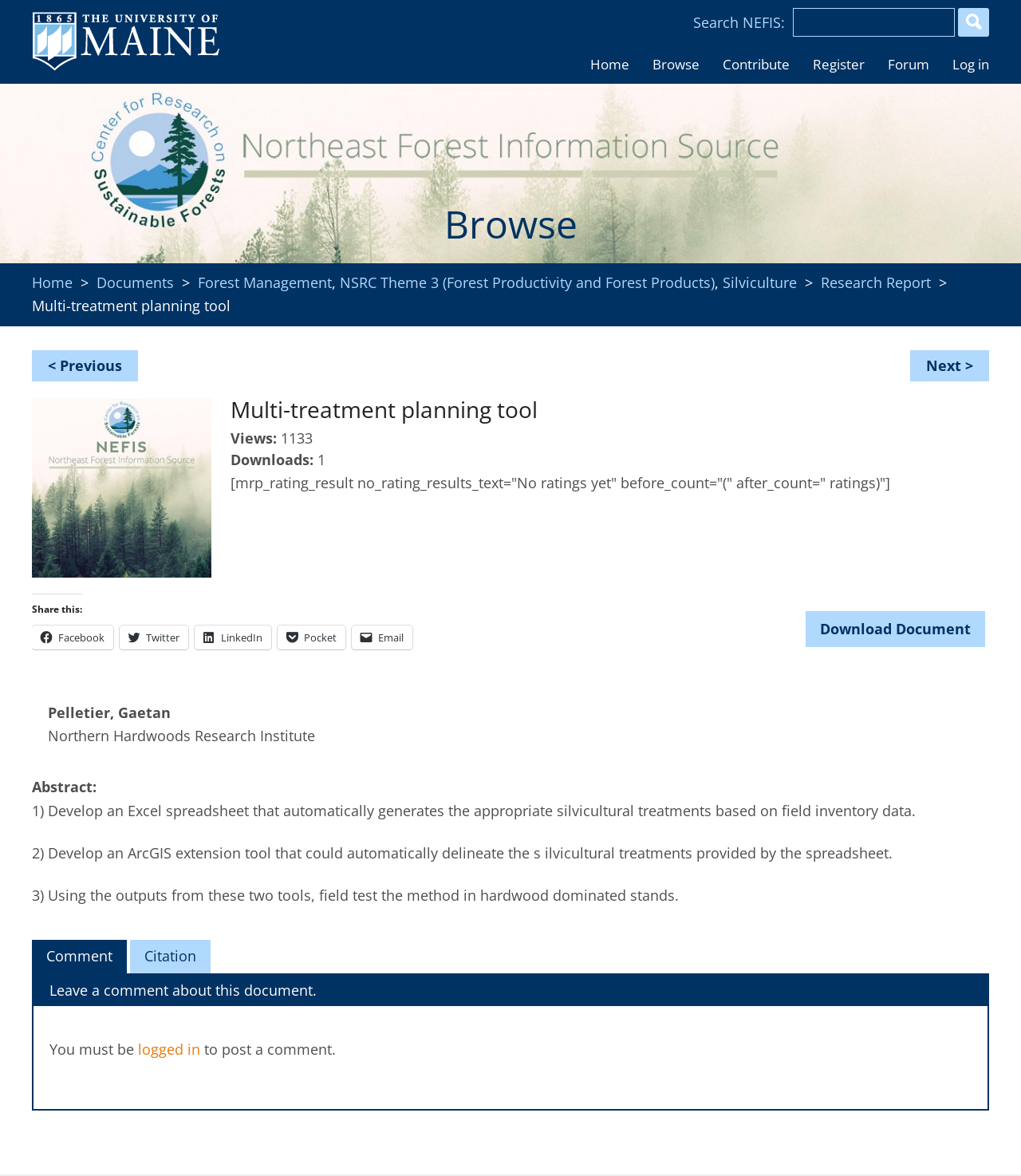Determine the bounding box for the UI element described here: "Twitter".

[0.117, 0.532, 0.184, 0.552]